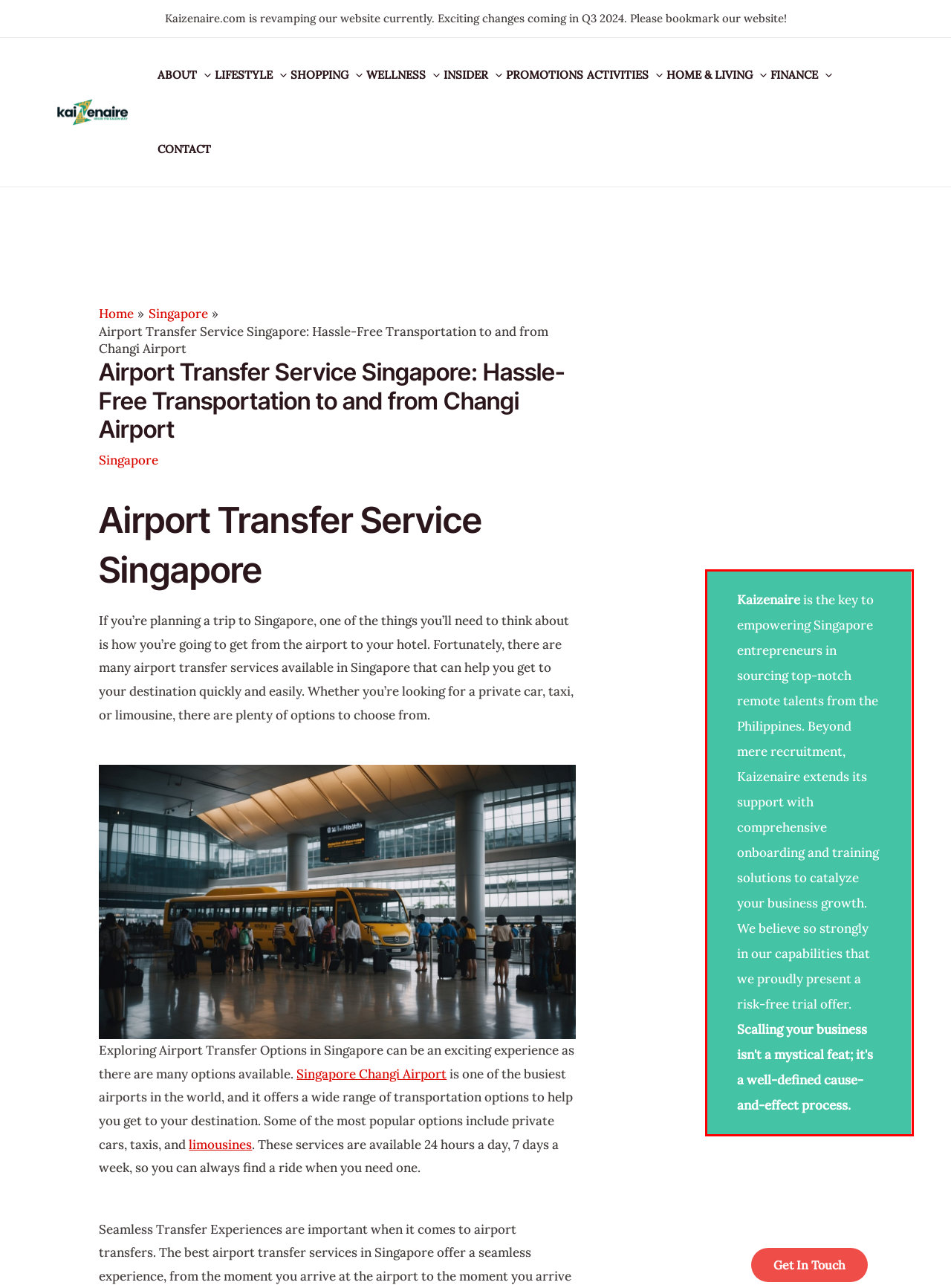You are provided with a webpage screenshot that includes a red rectangle bounding box. Extract the text content from within the bounding box using OCR.

Kaizenaire is the key to empowering Singapore entrepreneurs in sourcing top-notch remote talents from the Philippines. Beyond mere recruitment, Kaizenaire extends its support with comprehensive onboarding and training solutions to catalyze your business growth. We believe so strongly in our capabilities that we proudly present a risk-free trial offer. Scalling your business isn't a mystical feat; it's a well-defined cause-and-effect process.